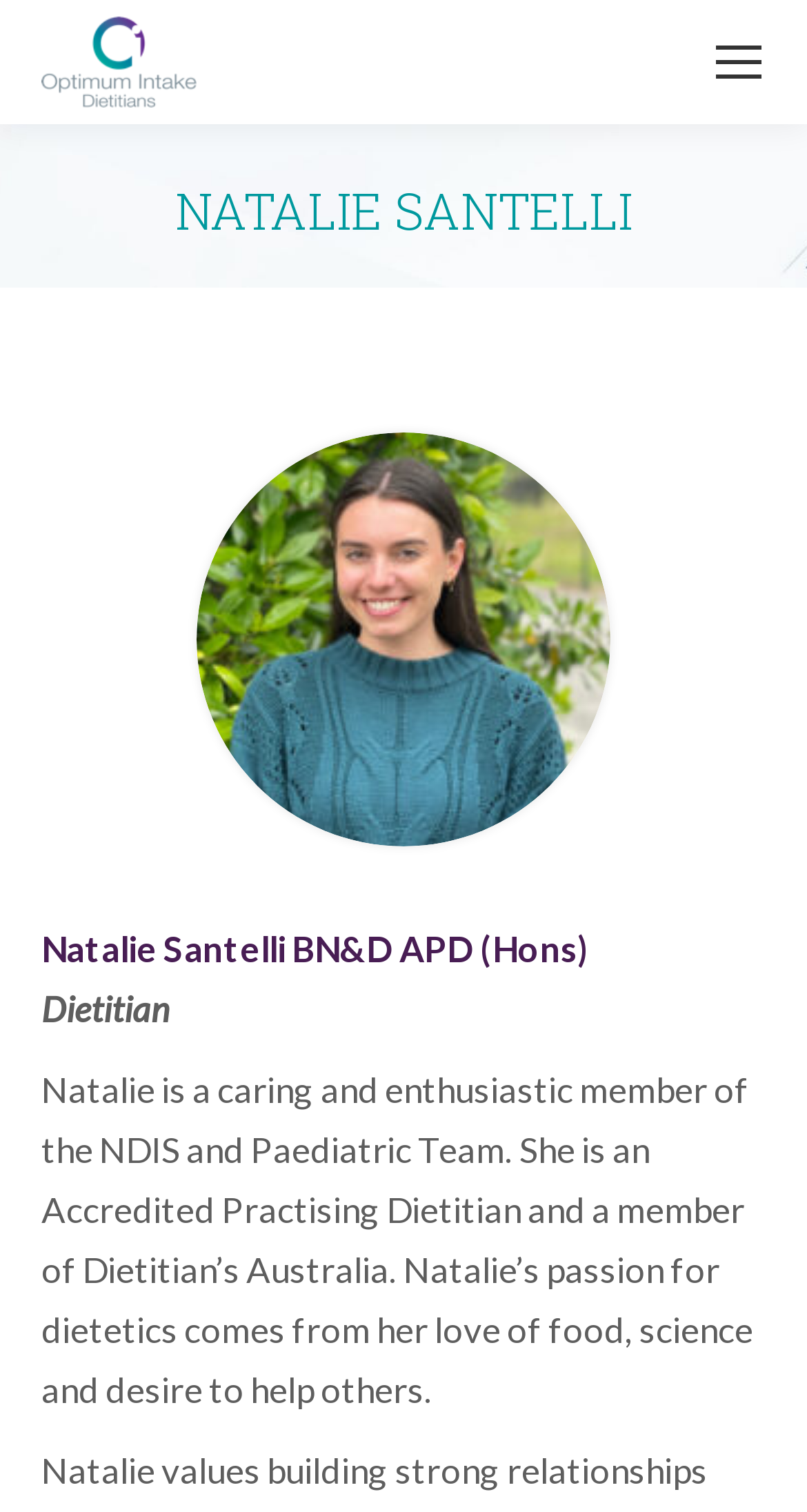Give a detailed overview of the webpage's appearance and contents.

The webpage is about Natalie Santelli, a dietitian. At the top right corner, there is a mobile menu icon. On the top left, the logo of Optimum Intake is displayed, which is also a link. Below the logo, the heading "NATALIE SANTELLI" is prominently displayed.

In the middle of the page, there is a profile picture of Natalie, taking up a significant portion of the screen. Above the profile picture, the text "You are here:" is displayed. Below the profile picture, Natalie's name, title, and profession are listed: "Natalie Santelli BN&D APD (Hons)" and "Dietitian".

A brief description of Natalie is provided, stating that she is a caring and enthusiastic member of the NDIS and Paediatric Team, an Accredited Practising Dietitian, and a member of Dietitian's Australia. The description also mentions her passion for dietetics, which comes from her love of food, science, and desire to help others.

At the bottom right corner, there is a "Go to Top" link, accompanied by an icon.